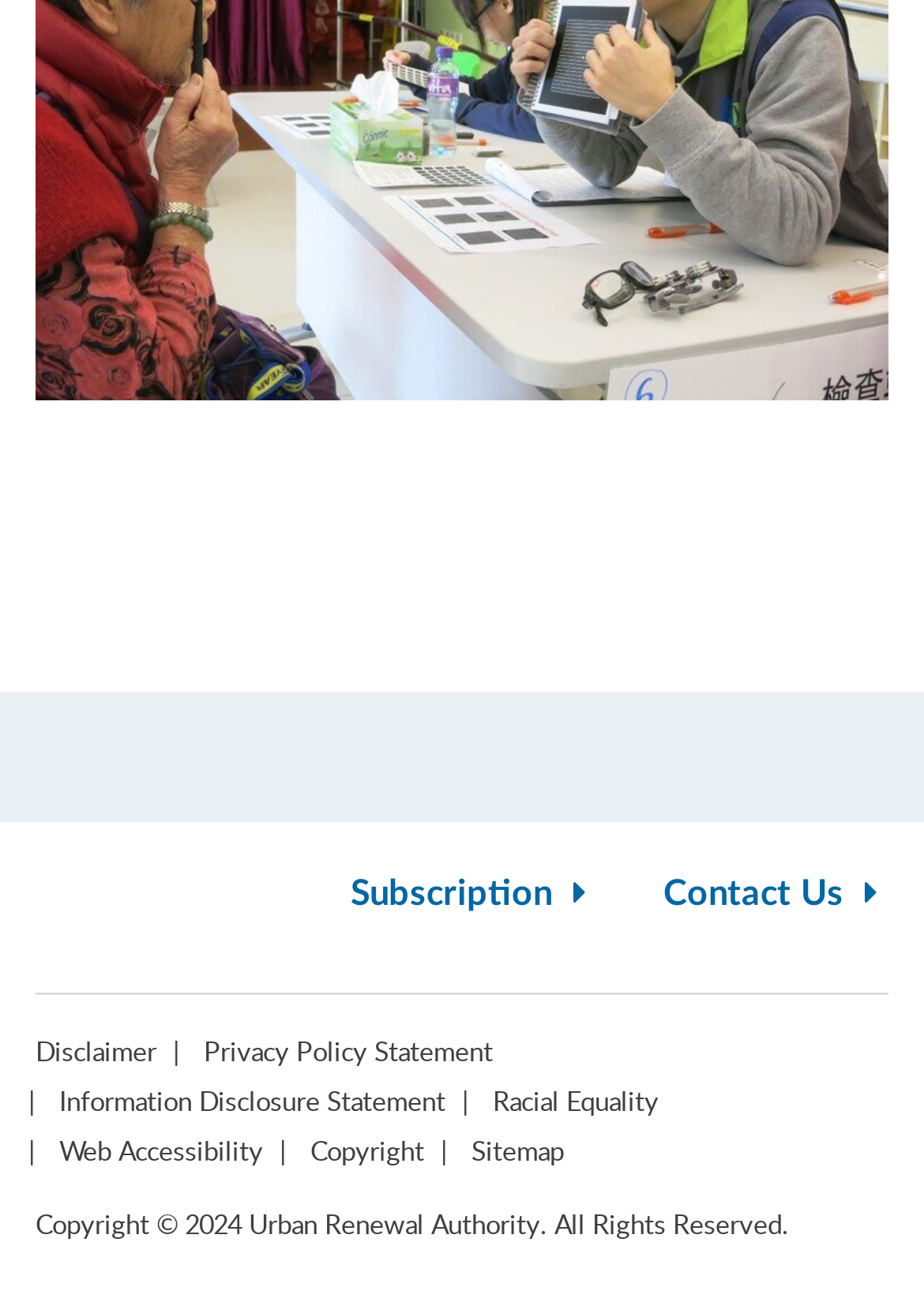What is the purpose of the 'Web Accessibility' link?
Analyze the screenshot and provide a detailed answer to the question.

The 'Web Accessibility' link is likely to provide information about the website's accessibility features and guidelines, as it is placed among other links related to legal and informational topics.